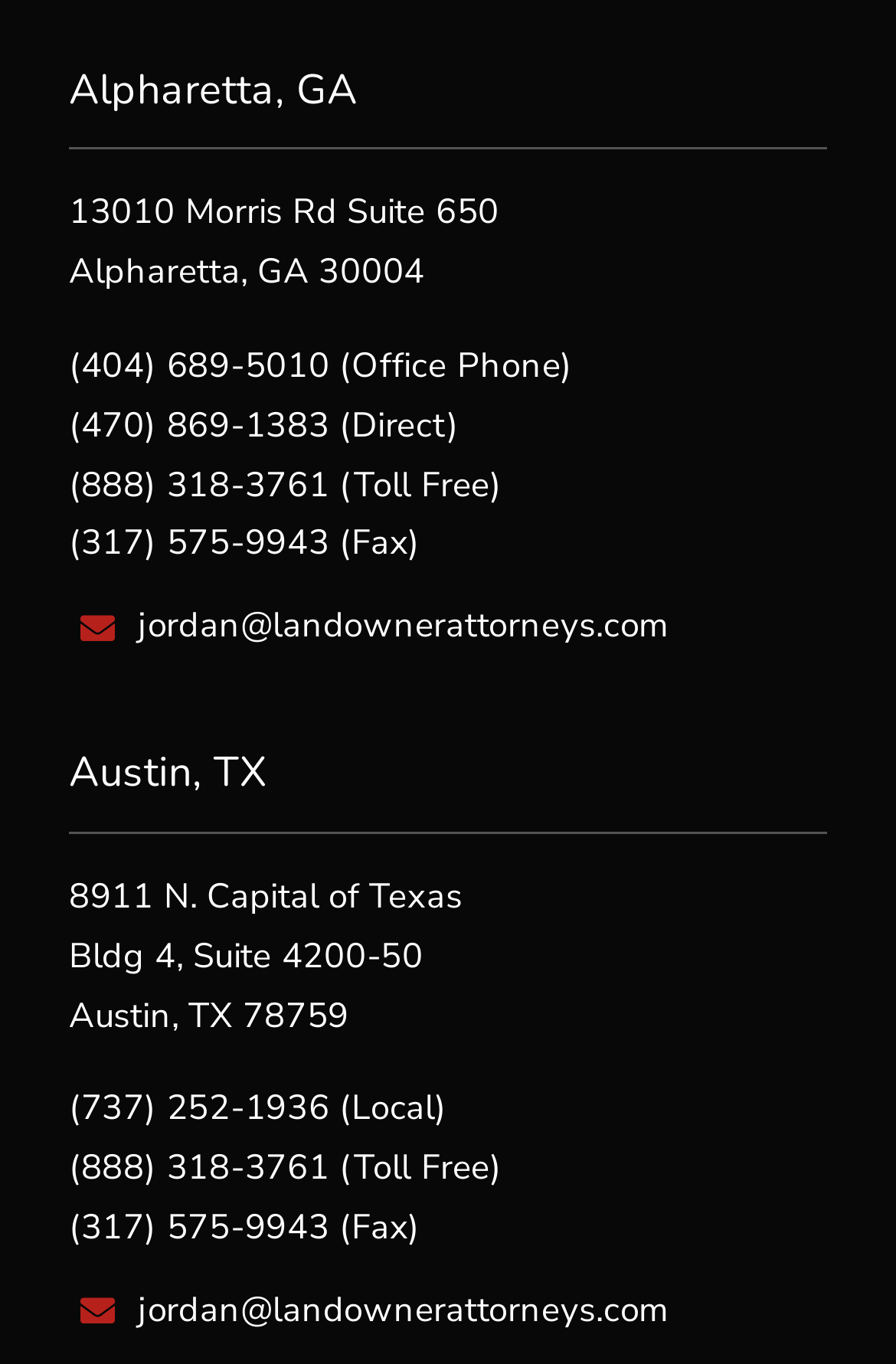Determine the bounding box coordinates for the HTML element described here: "jordan@landownerattorneys.com".

[0.154, 0.943, 0.747, 0.977]